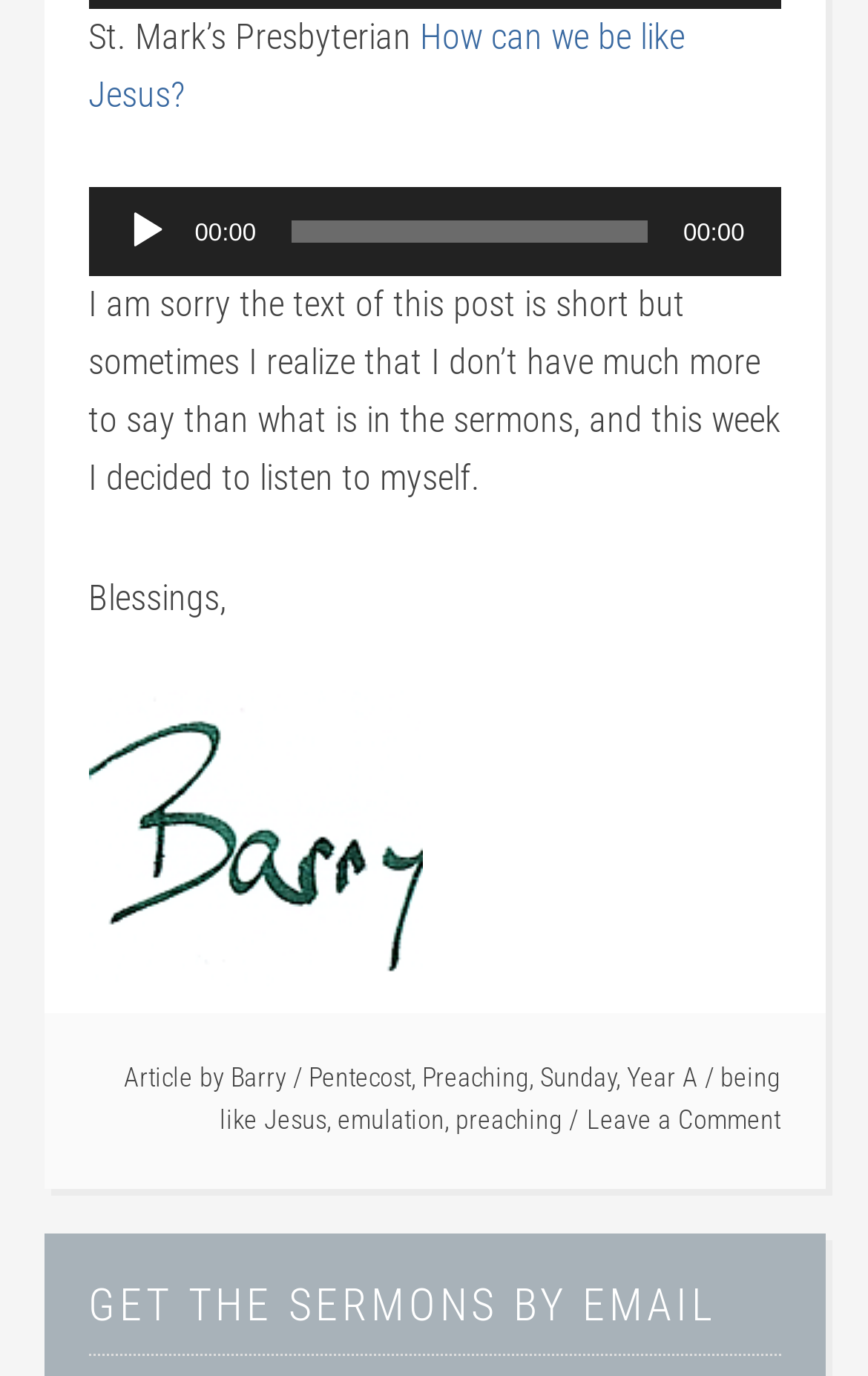Please determine the bounding box coordinates, formatted as (top-left x, top-left y, bottom-right x, bottom-right y), with all values as floating point numbers between 0 and 1. Identify the bounding box of the region described as: being like Jesus

[0.253, 0.771, 0.899, 0.826]